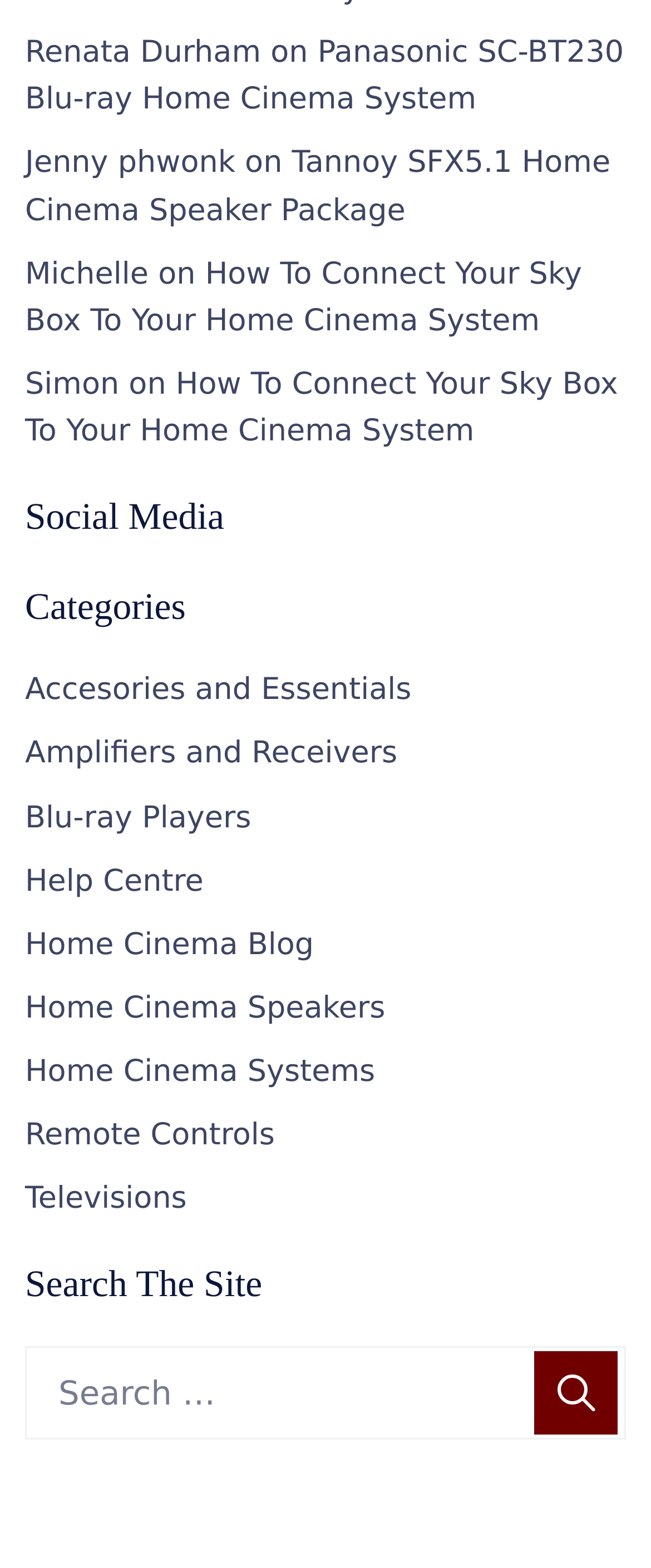What is the purpose of the search bar?
Could you give a comprehensive explanation in response to this question?

The search bar is intended for searching the site, as indicated by the heading 'Search The Site' above the search bar, and the StaticText 'Search for:' inside the search bar.